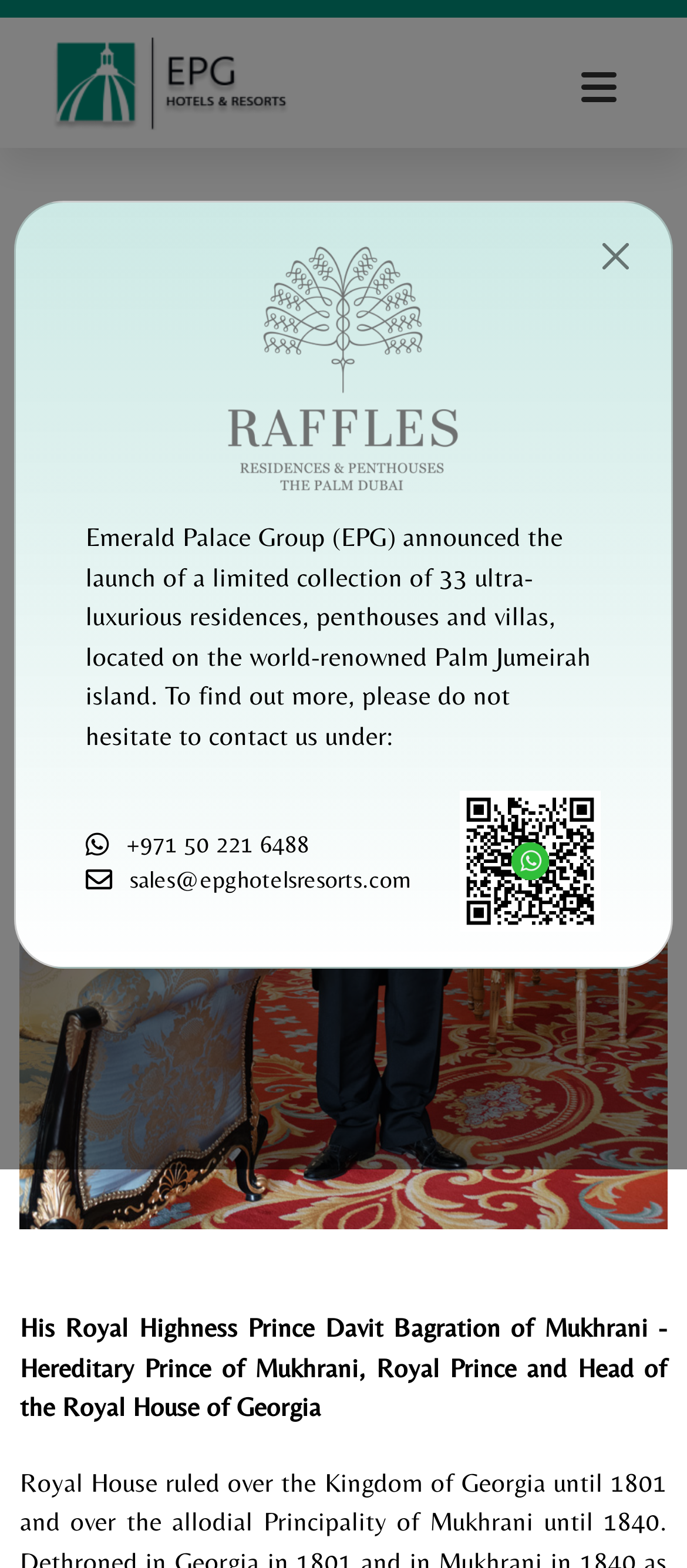Using the format (top-left x, top-left y, bottom-right x, bottom-right y), provide the bounding box coordinates for the described UI element. All values should be floating point numbers between 0 and 1: alt="Logo"

[0.051, 0.022, 0.451, 0.083]